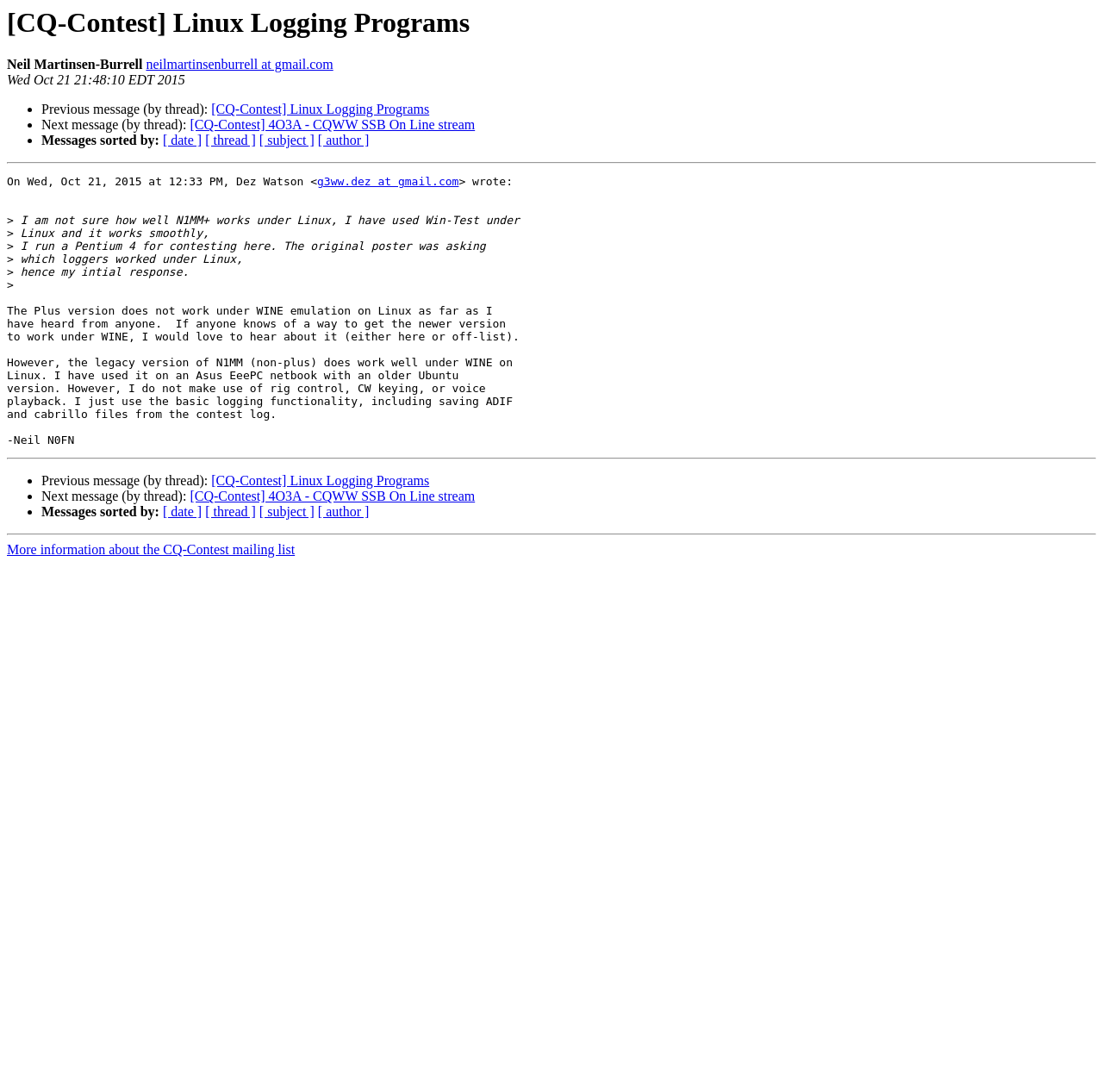Please locate and generate the primary heading on this webpage.

[CQ-Contest] Linux Logging Programs